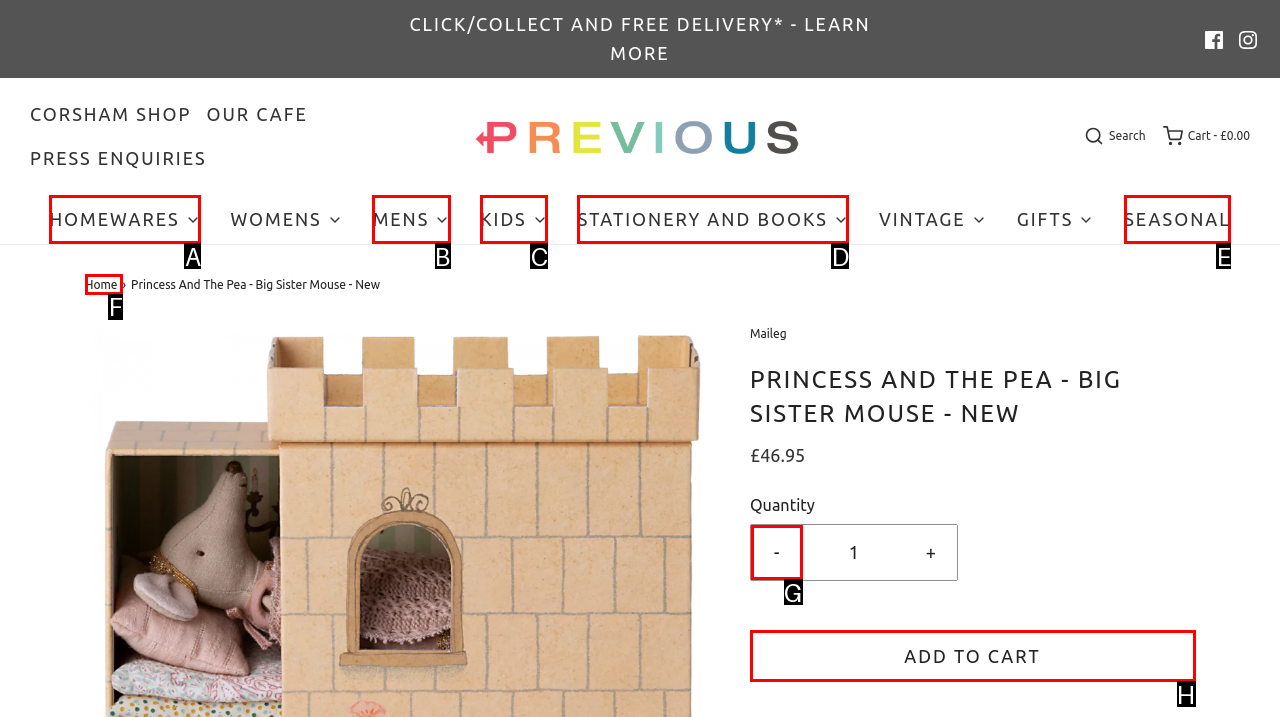From the options presented, which lettered element matches this description: Homewares
Reply solely with the letter of the matching option.

A